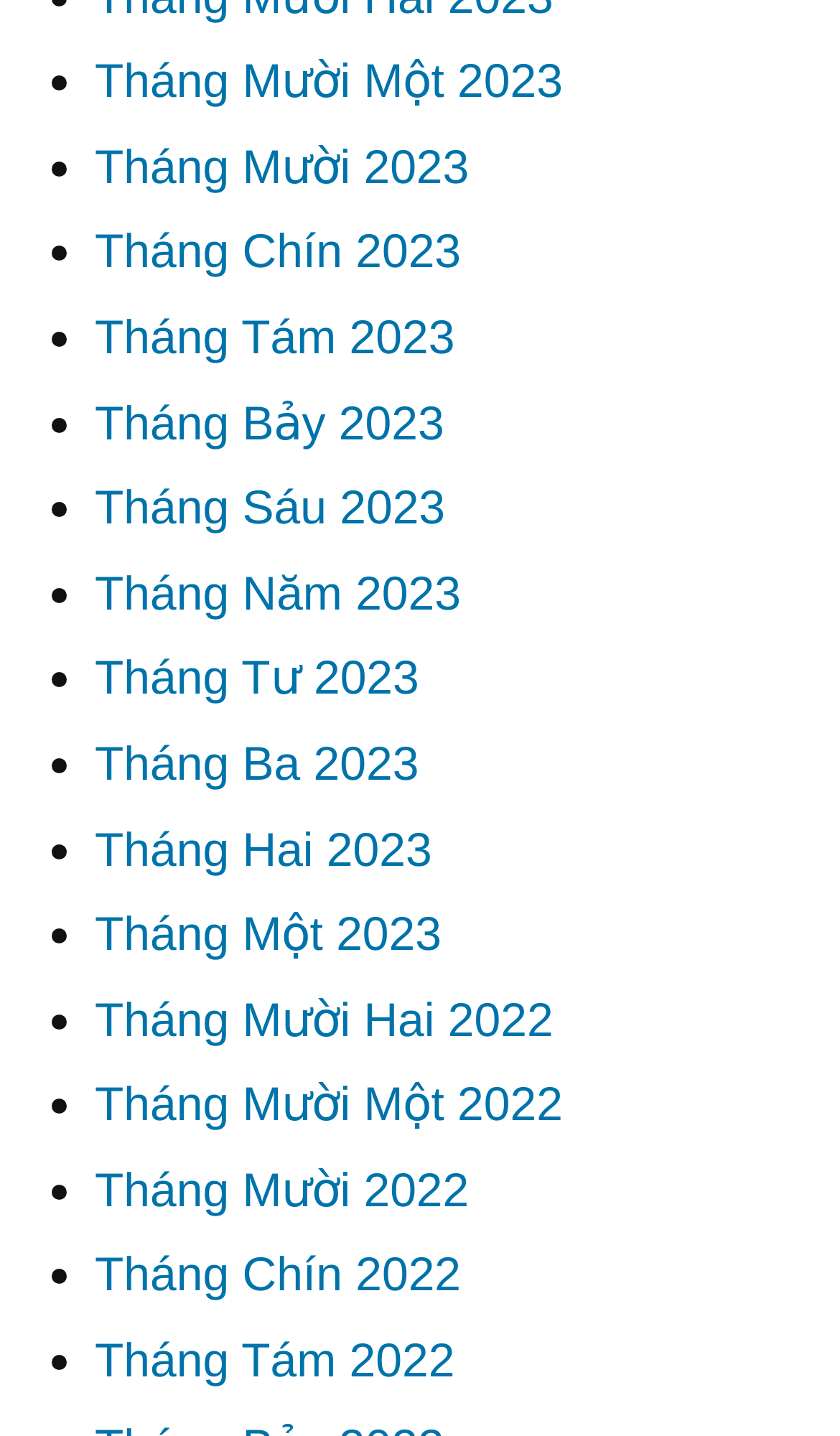Please provide the bounding box coordinates for the UI element as described: "Tháng Mười Một 2023". The coordinates must be four floats between 0 and 1, represented as [left, top, right, bottom].

[0.113, 0.038, 0.67, 0.075]